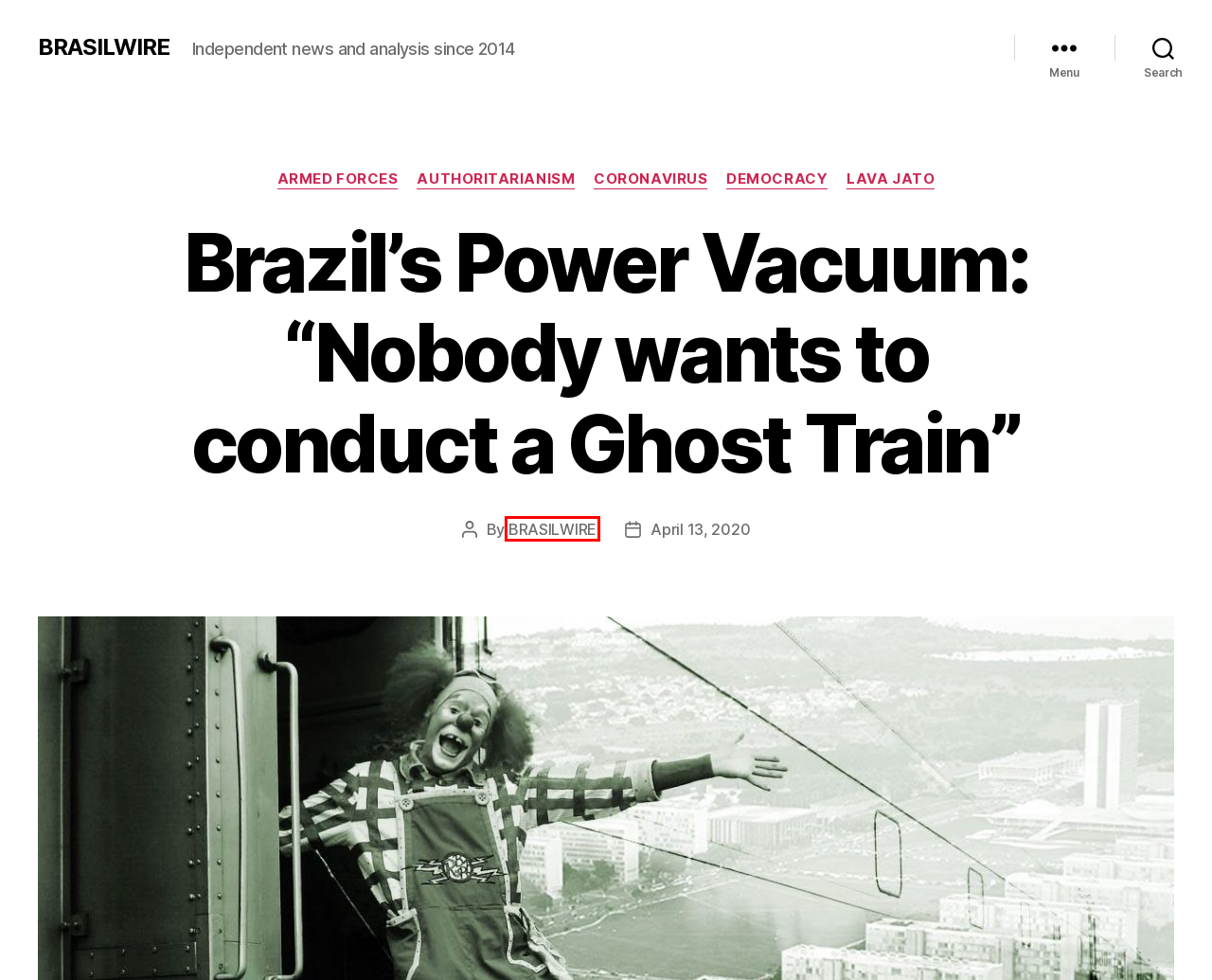Examine the screenshot of a webpage with a red bounding box around a UI element. Your task is to identify the webpage description that best corresponds to the new webpage after clicking the specified element. The given options are:
A. AUTHORITARIANISM Archives - BRASILWIRE
B. Blog Tool, Publishing Platform, and CMS – WordPress.org
C. LAVA JATO Archives - BRASILWIRE
D. ARMED FORCES Archives - BRASILWIRE
E. DEMOCRACY Archives - BRASILWIRE
F. BRASILWIRE, Author at BRASILWIRE
G. BRASILWIRE - Independent news and analysis since 2014
H. Coronavirus Archives - BRASILWIRE

F